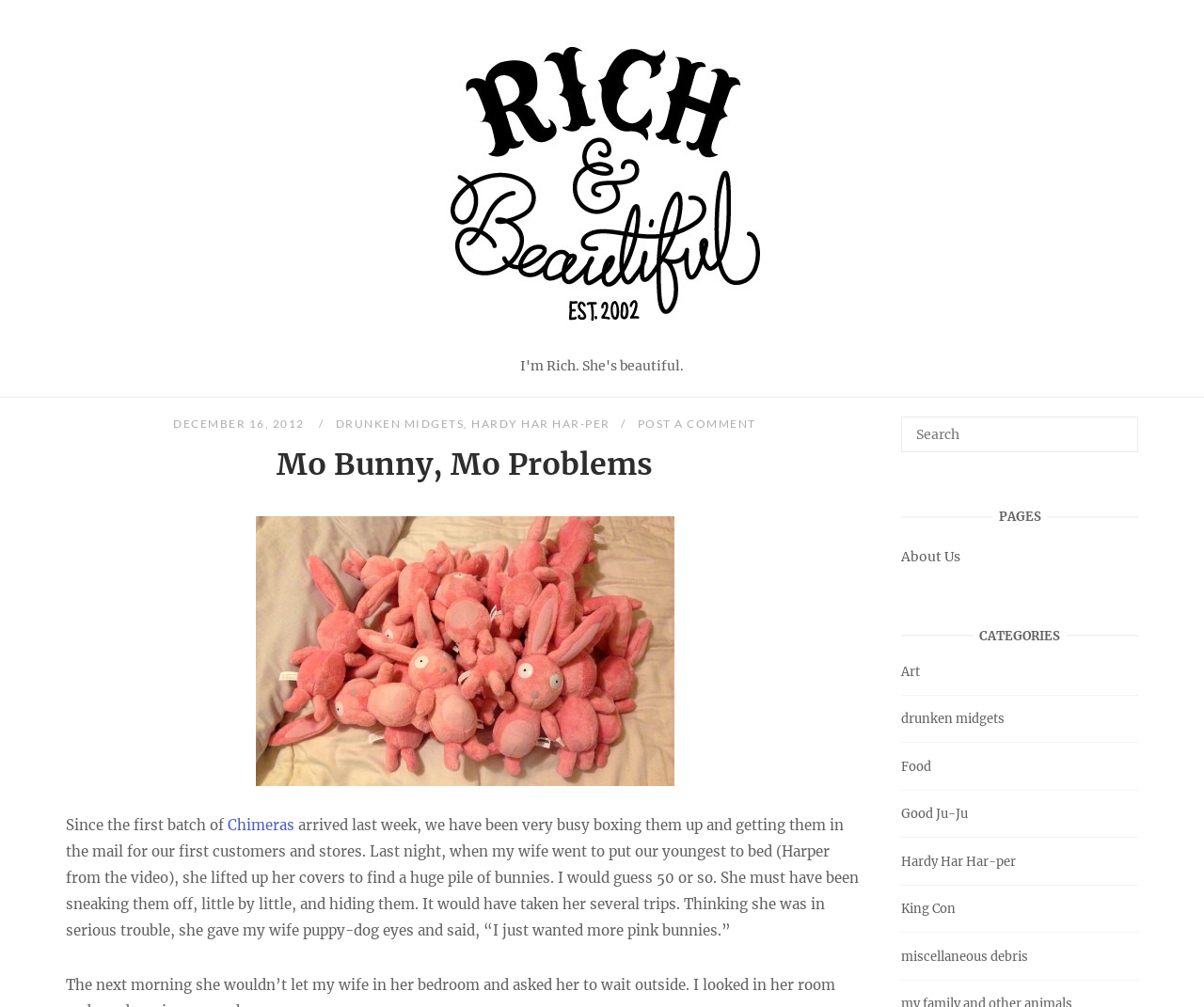Generate a thorough caption that explains the contents of the webpage.

This webpage is about a blog post titled "Mo Bunny, Mo Problems – Rich and Beautiful". At the top, there is a header section with a date "DECEMBER 16, 2012" and several links to other pages, including "Home", "DRUNKEN MIDGETS", "HARDY HAR HAR-PER", and "POST A COMMENT". Below the header, there is a large heading "Mo Bunny, Mo Problems" and an image related to the post.

The main content of the post is a long paragraph of text that describes a situation where a large number of pink bunnies were found hidden in a child's bed. The text is accompanied by a few links, including one to "Chimeras". 

To the right of the main content, there is a search box with a "Search" button, followed by a section with several links to other pages, including "About Us", "Art", "drunken midgets", "Food", "Good Ju-Ju", "Hardy Har Har-per", "King Con", and "miscellaneous debris". These links are categorized under "PAGES" and "CATEGORIES" headings.